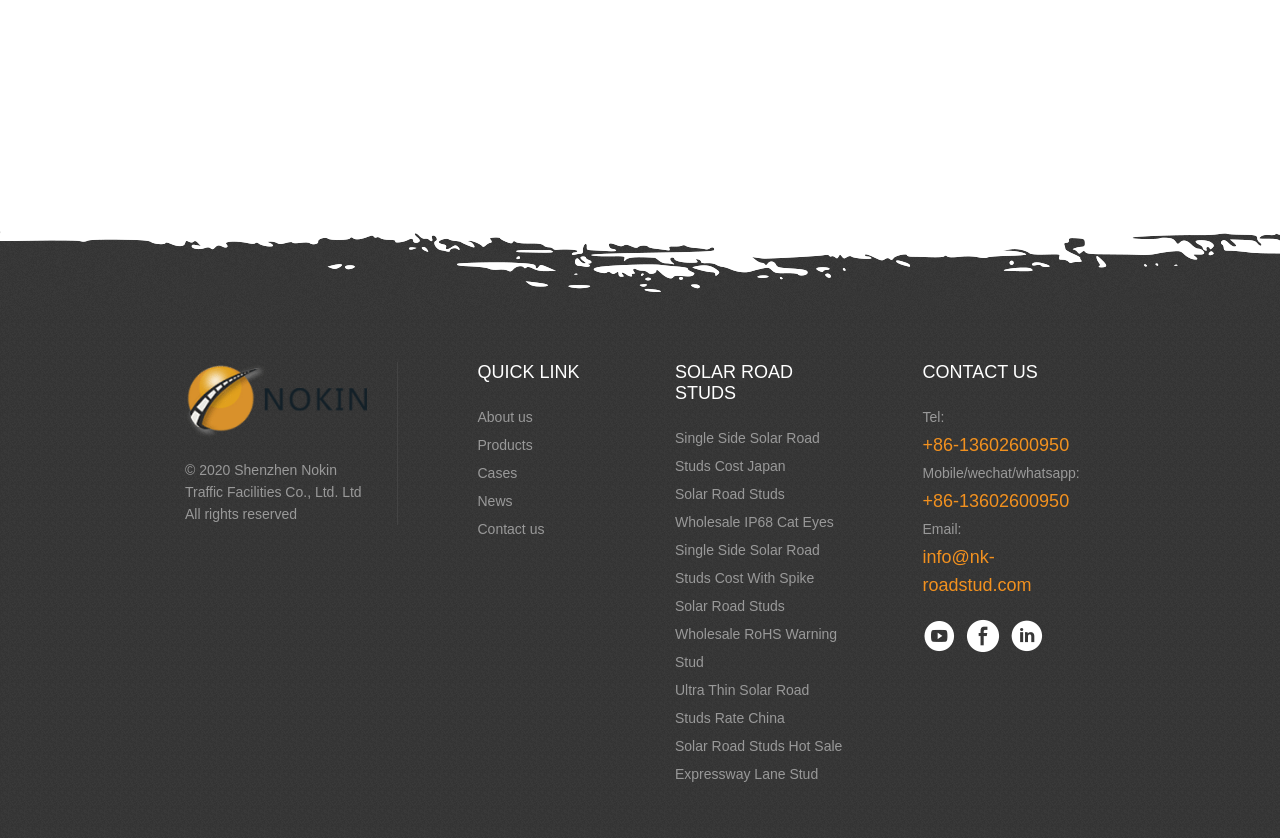Locate the bounding box coordinates of the element that should be clicked to execute the following instruction: "contact the company via phone".

[0.721, 0.515, 0.848, 0.548]